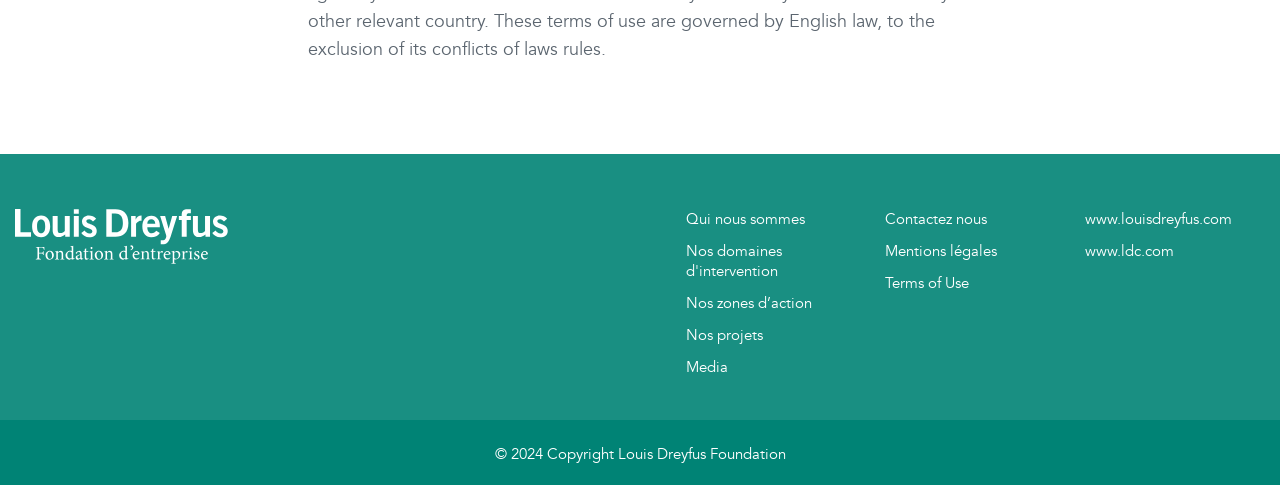Please find the bounding box for the UI component described as follows: "www.louisdreyfus.com".

[0.847, 0.431, 0.962, 0.473]